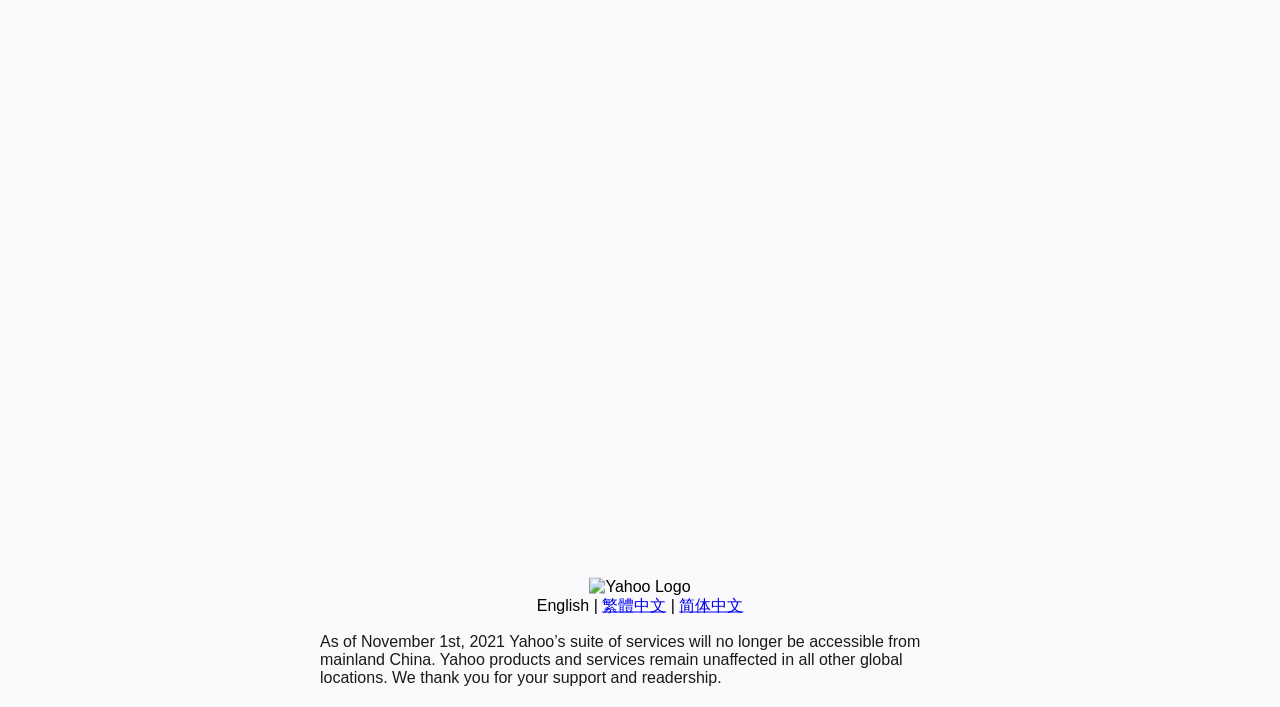Bounding box coordinates are to be given in the format (top-left x, top-left y, bottom-right x, bottom-right y). All values must be floating point numbers between 0 and 1. Provide the bounding box coordinate for the UI element described as: English

[0.419, 0.844, 0.46, 0.868]